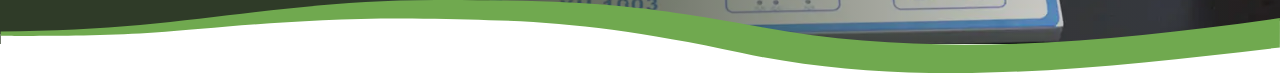Offer a detailed caption for the image presented.

The image features a vibrant green wave-like design at the bottom, contrasted against a dark background that suggests a modern and professional environment. Above this, there appears to be a portion of a display or a screen, likely related to medical information or a service, hinting at the context of healthcare or clinical services. This aligns with the profile of Dr. Jason Gregorio, a board-certified anatomic and clinical pathologist, suggesting a focus on patient care and medical expertise. The overall aesthetic reflects a clean, accessible design possibly used in a clinical or educational context, supporting the professional identity of Dr. Gregorio within the medical community.